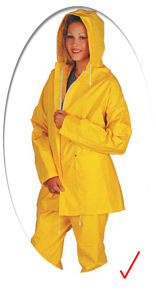Using the information from the screenshot, answer the following question thoroughly:
What is the purpose of the rain gear?

The rain gear is designed for protection against wet weather, making it suitable for outdoor activities even in adverse conditions, which implies that its primary purpose is to provide protection from the rain.